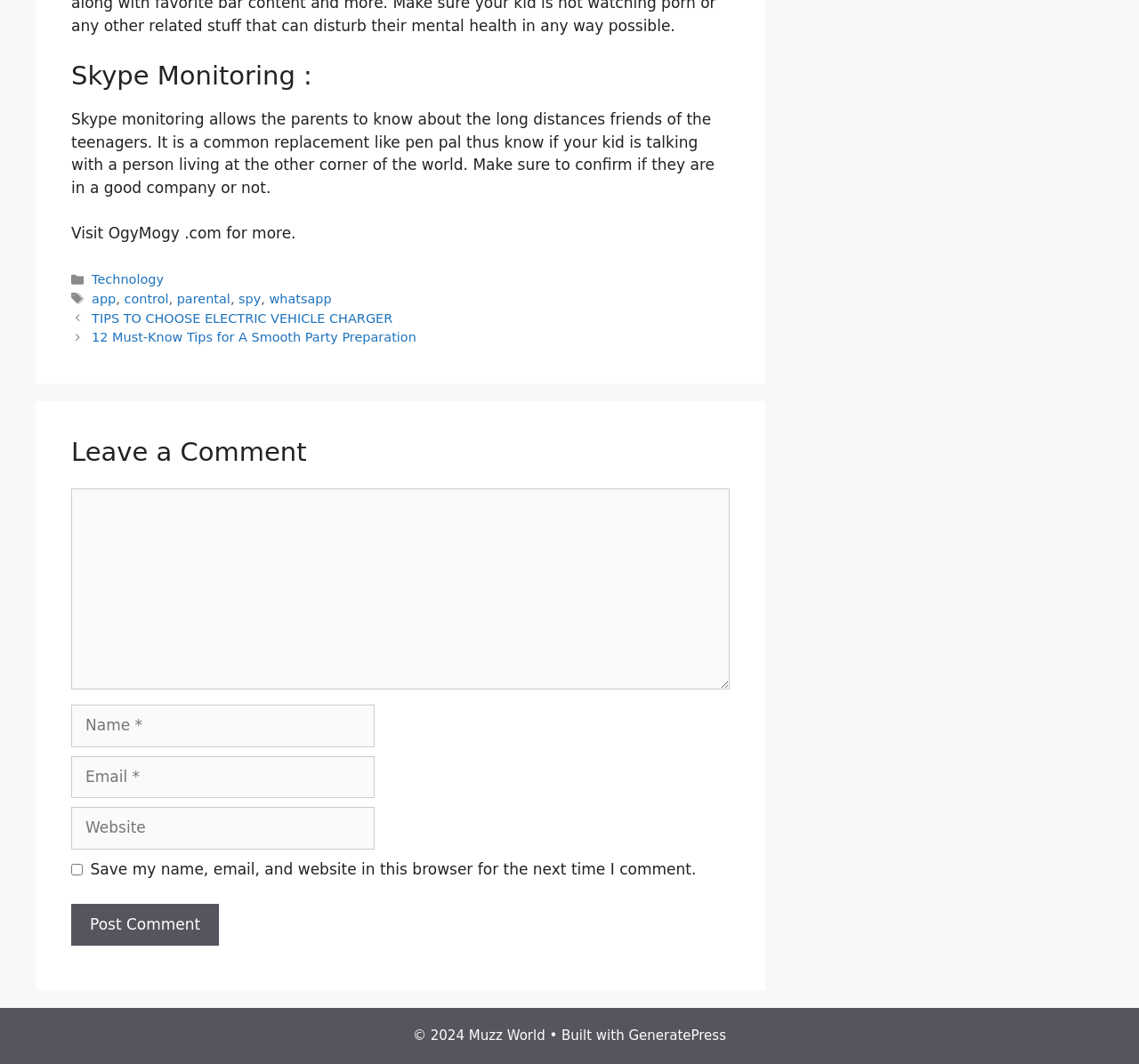What is the purpose of Skype monitoring?
Use the information from the screenshot to give a comprehensive response to the question.

Based on the StaticText element with the text 'Skype monitoring allows the parents to know about the long distances friends of the teenagers.', it can be inferred that the purpose of Skype monitoring is to allow parents to know about their teenagers' friends, especially those who live far away.